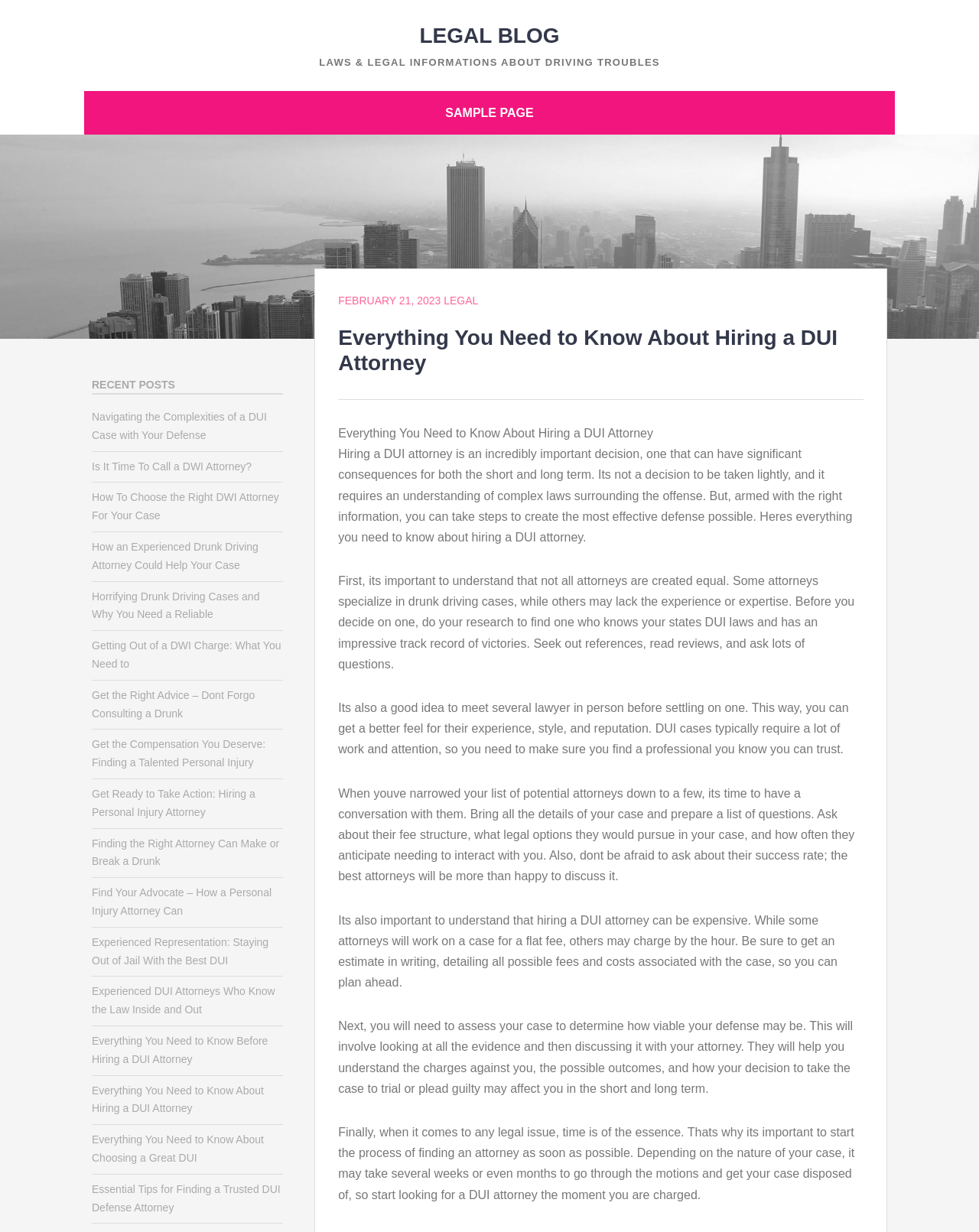Please identify the coordinates of the bounding box for the clickable region that will accomplish this instruction: "Read the article 'Everything You Need to Know About Hiring a DUI Attorney'".

[0.345, 0.264, 0.882, 0.305]